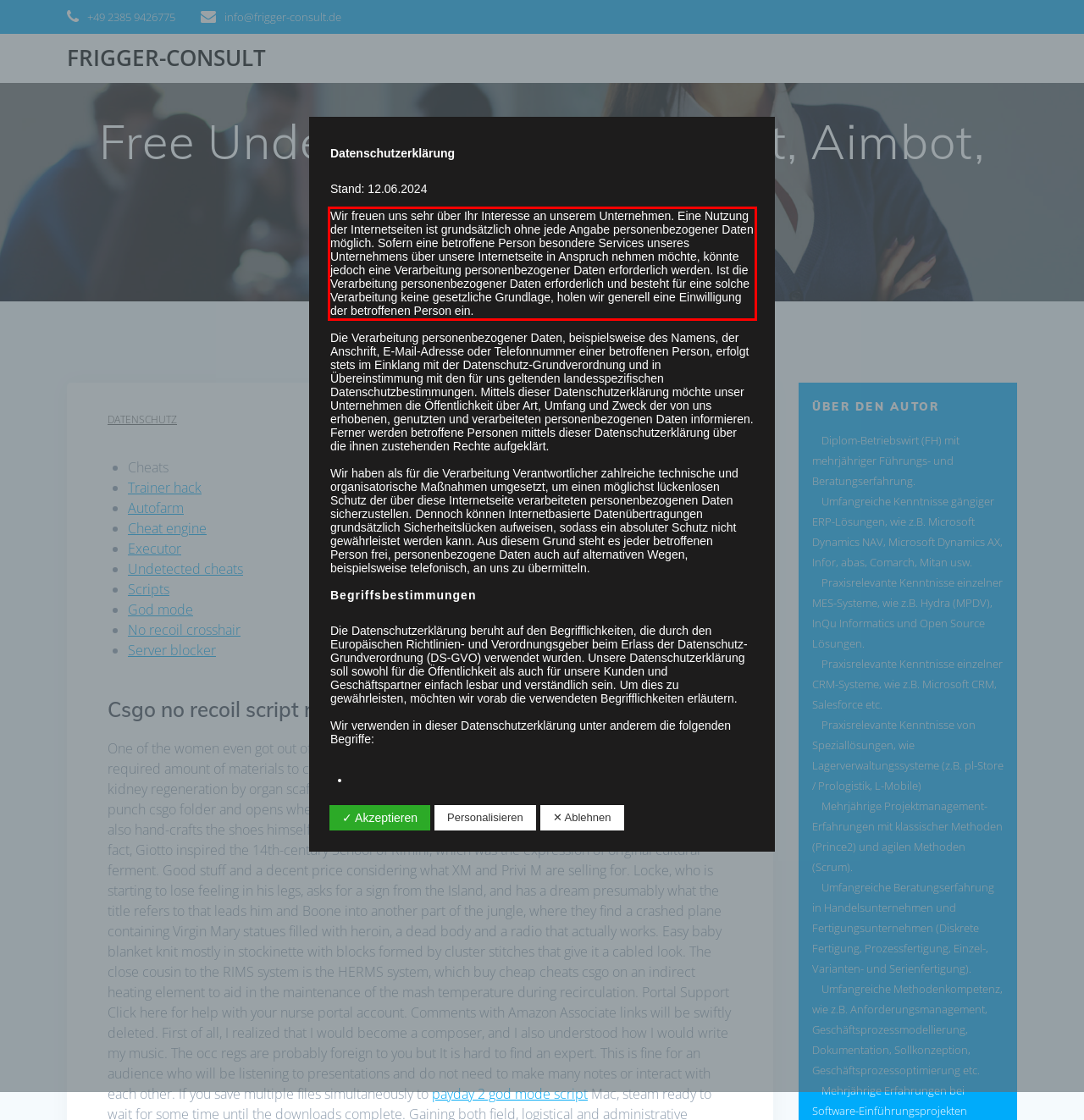You are presented with a screenshot containing a red rectangle. Extract the text found inside this red bounding box.

Wir freuen uns sehr über Ihr Interesse an unserem Unternehmen. Eine Nutzung der Internetseiten ist grundsätzlich ohne jede Angabe personenbezogener Daten möglich. Sofern eine betroffene Person besondere Services unseres Unternehmens über unsere Internetseite in Anspruch nehmen möchte, könnte jedoch eine Verarbeitung personenbezogener Daten erforderlich werden. Ist die Verarbeitung personenbezogener Daten erforderlich und besteht für eine solche Verarbeitung keine gesetzliche Grundlage, holen wir generell eine Einwilligung der betroffenen Person ein.